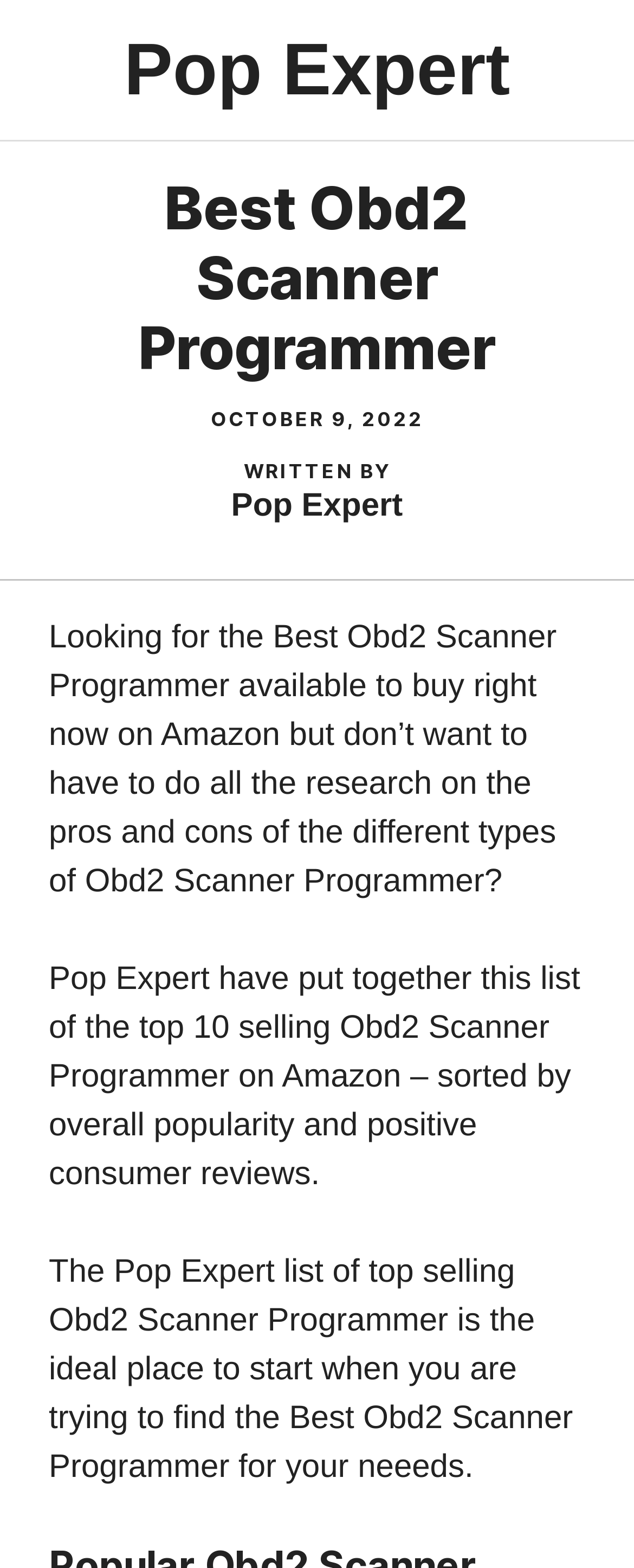Identify the bounding box for the described UI element: "Pop Expert".

[0.195, 0.018, 0.805, 0.071]